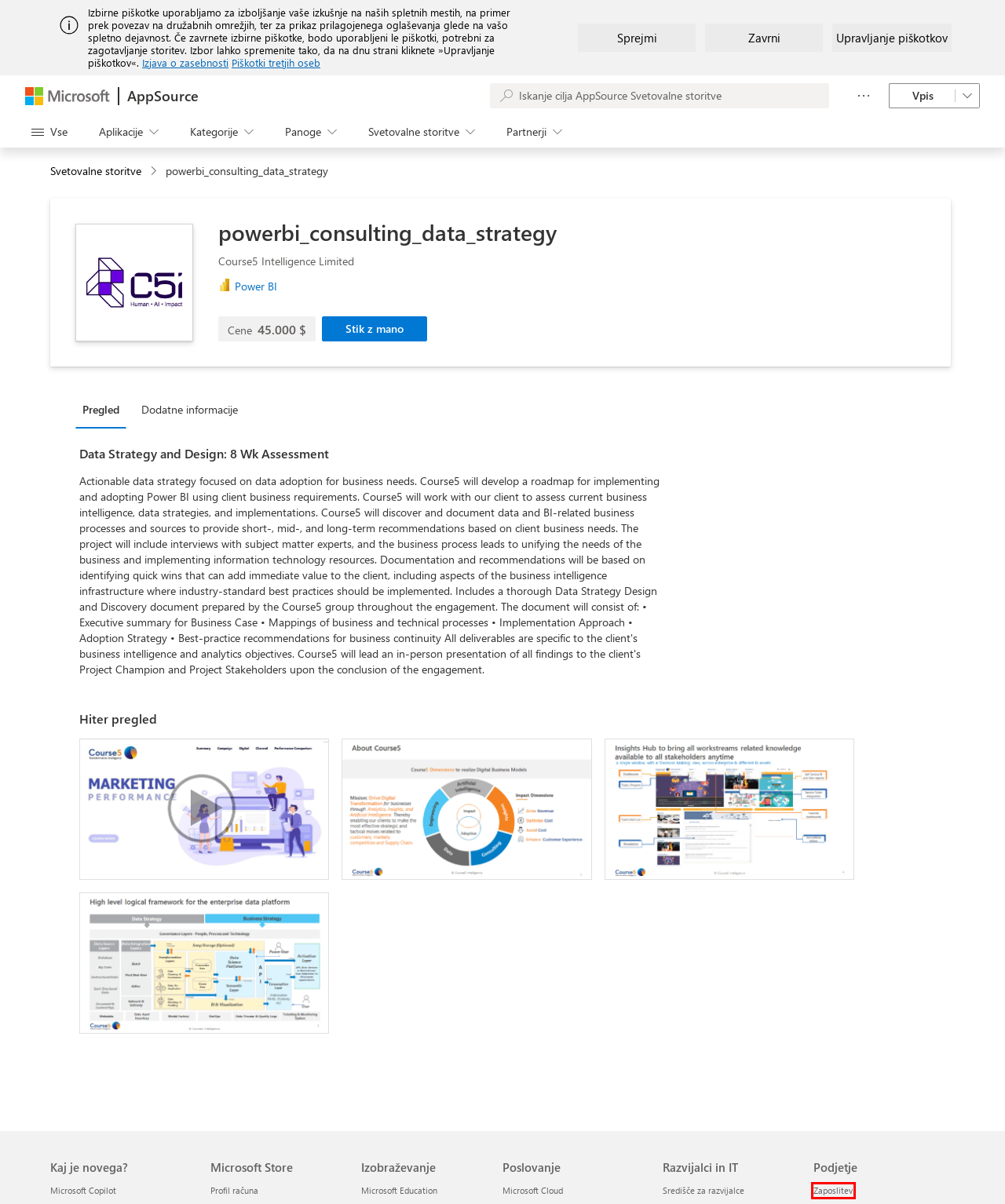A screenshot of a webpage is given, marked with a red bounding box around a UI element. Please select the most appropriate webpage description that fits the new page after clicking the highlighted element. Here are the candidates:
A. Third party cookie inventory - Microsoft Support
B. Technology Solutions for Schools | Microsoft Education
C. Microsoft Developer
D. Microsoft Cloud - 受信任的云平台
E. Microsoft Privacy Statement – Microsoft privacy
F. Microsoft Copilot | Microsoftova umetna inteligenca
G. Home | Microsoft Careers
H. Your request has been blocked. This could be
                        due to several reasons.

G